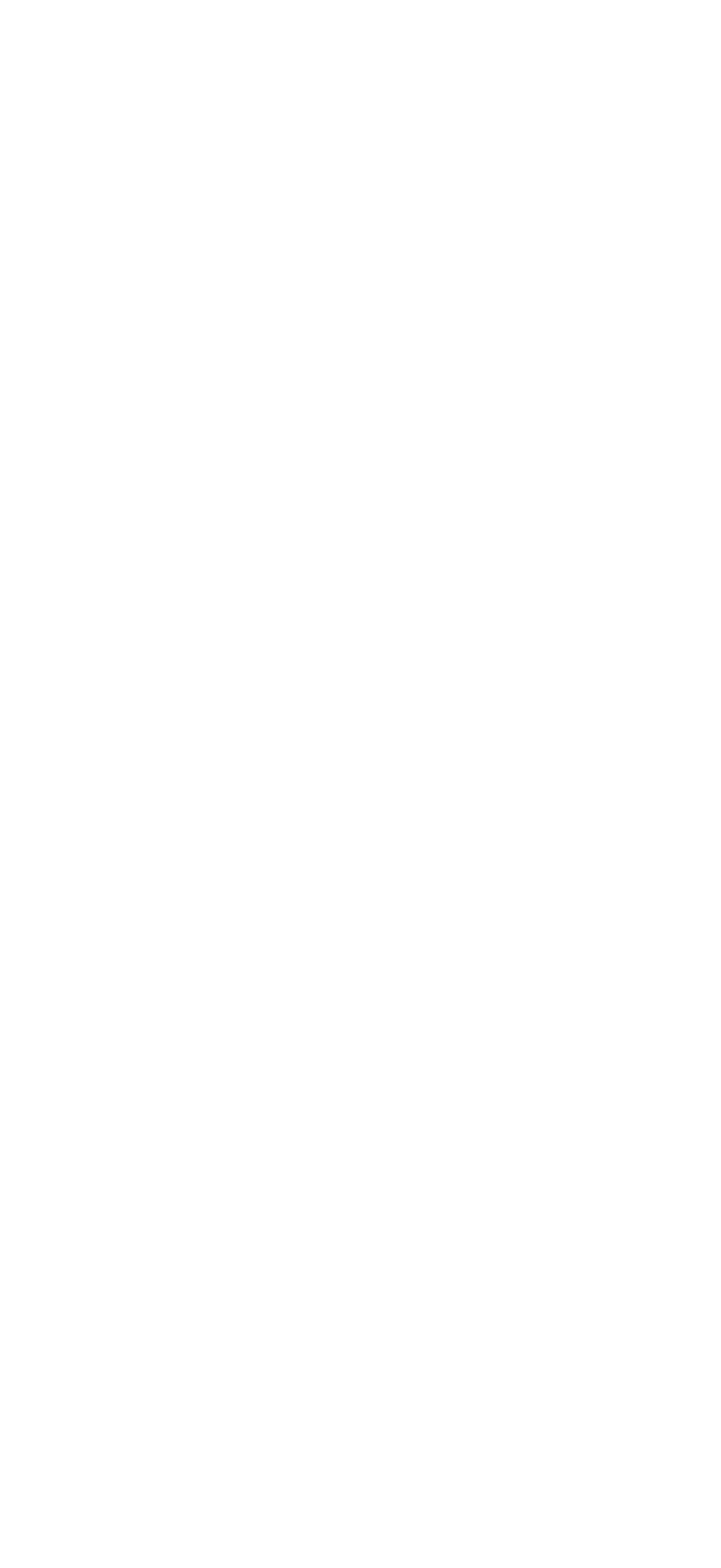Locate the bounding box coordinates of the segment that needs to be clicked to meet this instruction: "learn about Sensory Integration & Motor Skills Therapy".

[0.179, 0.799, 0.958, 0.821]